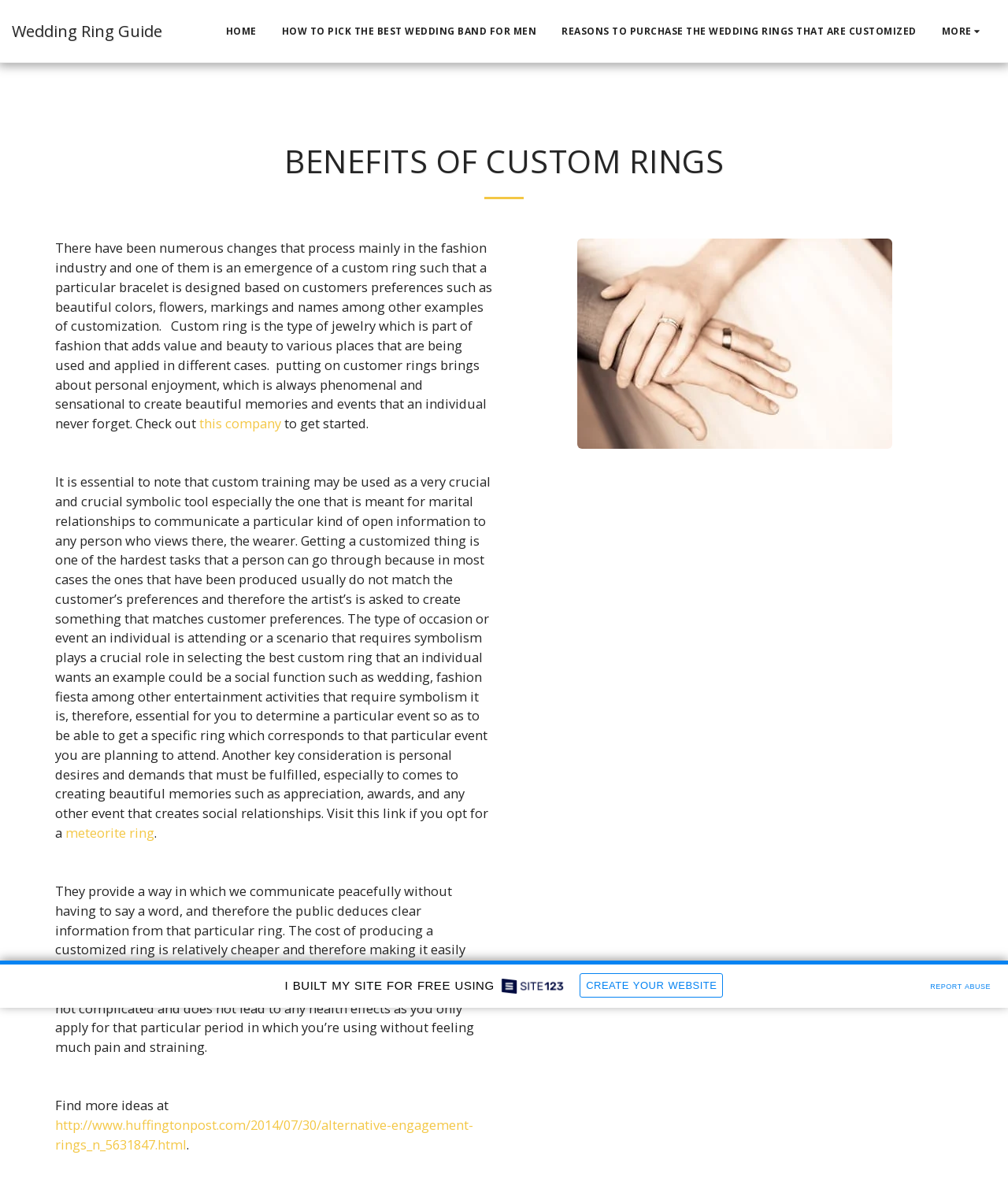Locate the bounding box coordinates of the UI element described by: "Home". The bounding box coordinates should consist of four float numbers between 0 and 1, i.e., [left, top, right, bottom].

[0.212, 0.018, 0.266, 0.034]